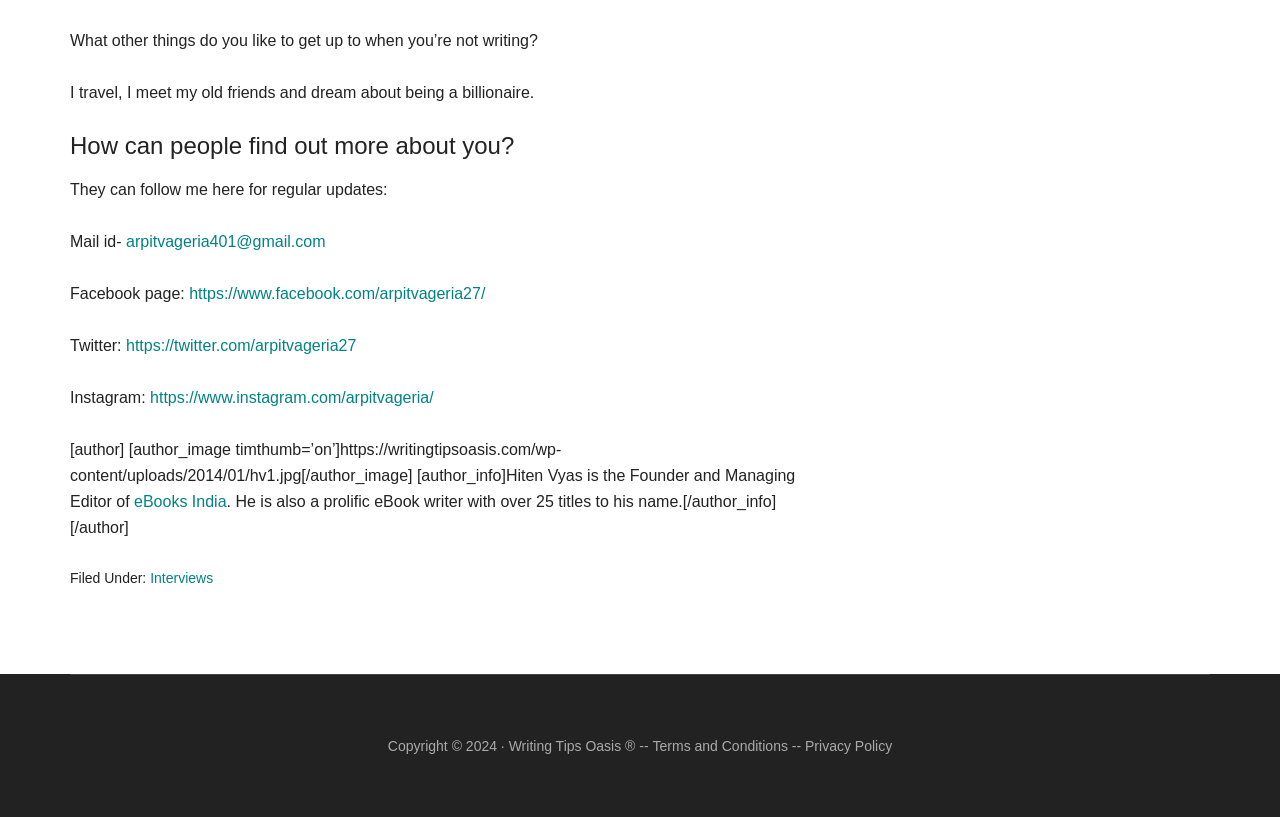What social media platforms does the author have profiles on?
Answer with a single word or phrase, using the screenshot for reference.

Facebook, Twitter, Instagram